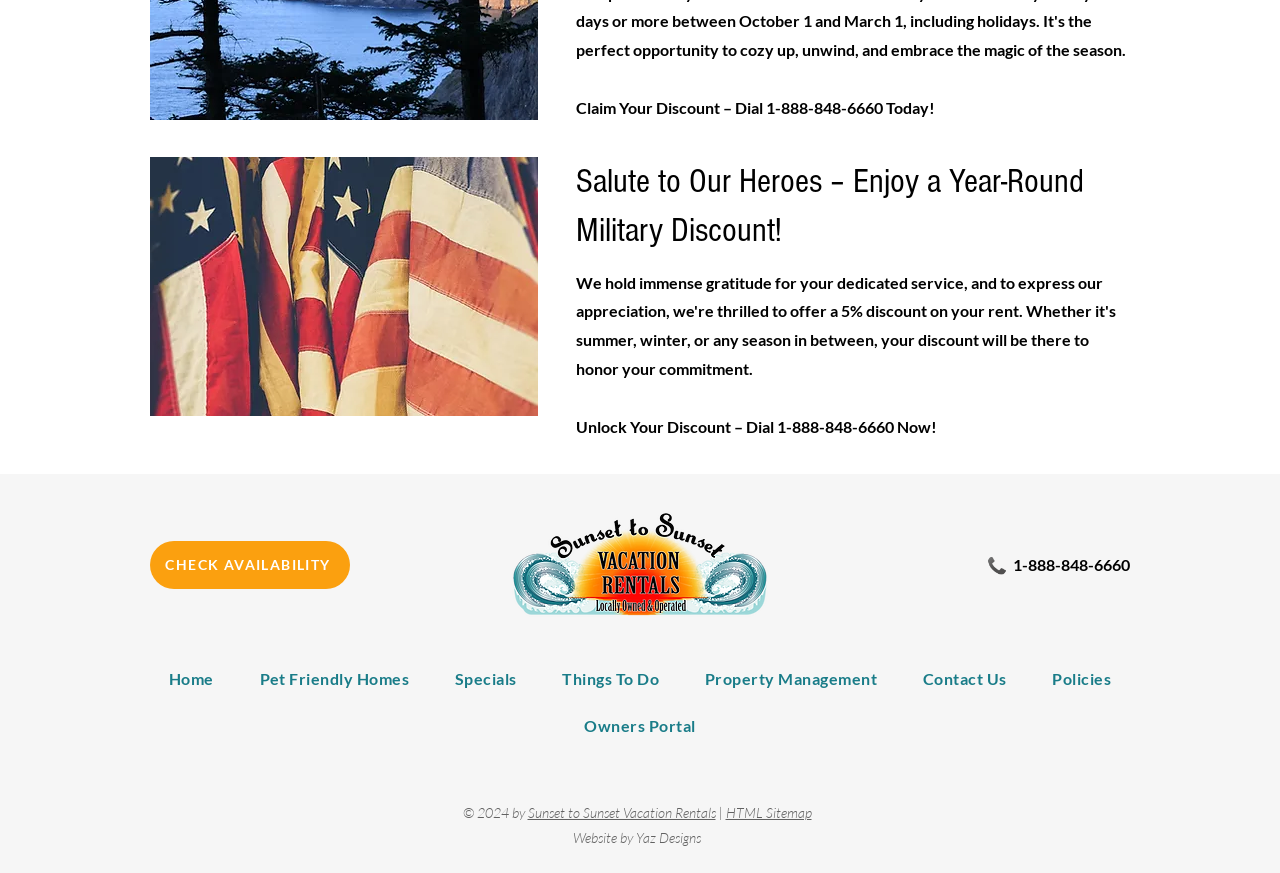Show the bounding box coordinates of the element that should be clicked to complete the task: "View policies".

[0.807, 0.754, 0.883, 0.799]